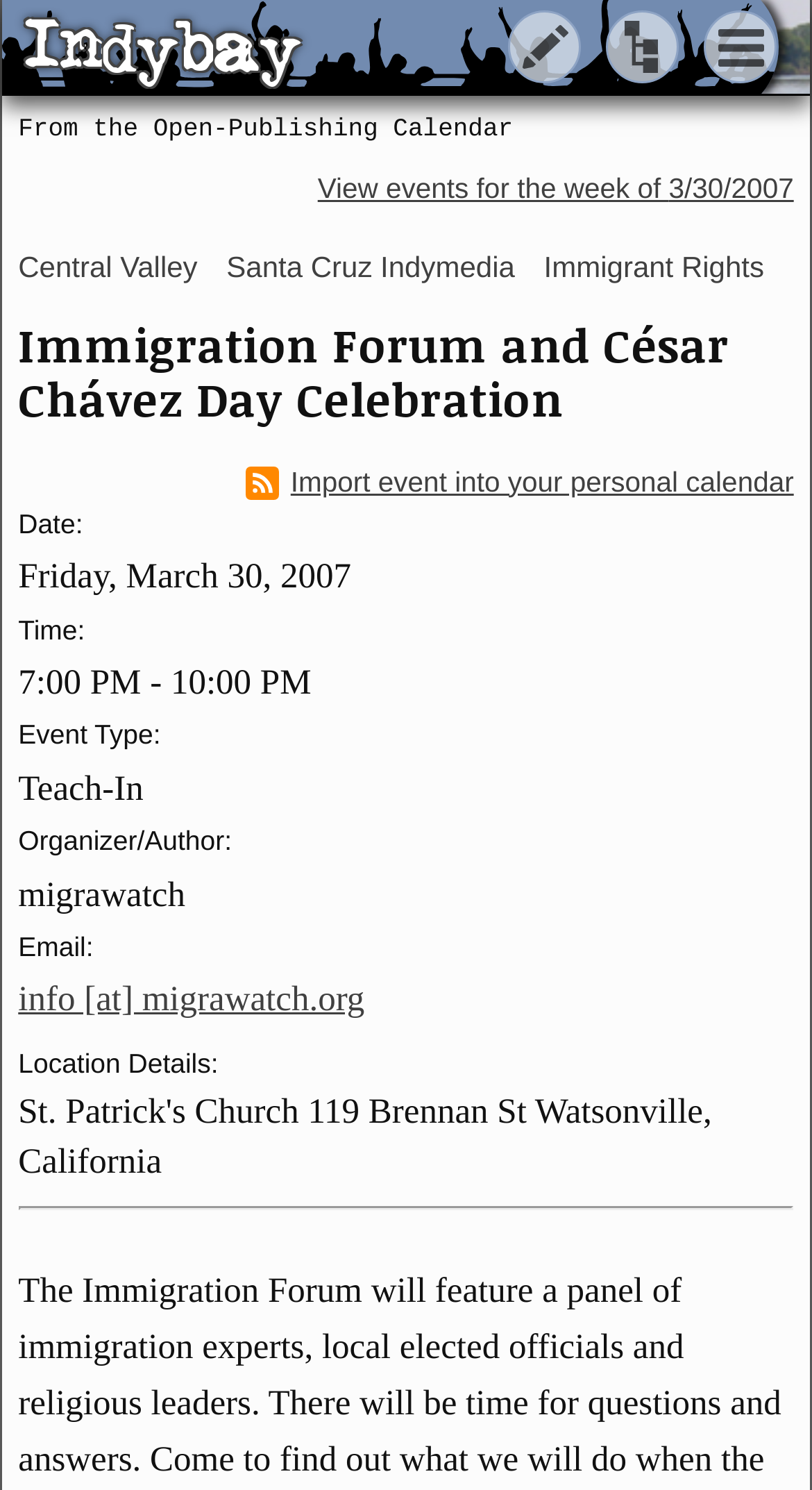Generate a comprehensive caption for the webpage you are viewing.

The webpage appears to be an event page for an "Immigration Forum and César Chávez Day Celebration" on Indybay, a news and event publishing platform. At the top of the page, there is a prominent link with an image labeled "protest cheer" and an "Indybay" logo with a menu icon. To the right of the Indybay logo, there are three generic elements with images, labeled "Topics & Regions", "Publish to Newswire", and their corresponding menu icons.

Below these top elements, there is a section with a static text "From the Open-Publishing Calendar" followed by a link to view events for the week of March 30, 2007. On the same level, there are three links to different regions: "Central Valley", "Santa Cruz Indymedia", and "Immigrant Rights".

The main event information is presented in a clear and organized manner. The event title "Immigration Forum and César Chávez Day Celebration" is displayed prominently, followed by a link to import the event into a personal calendar, accompanied by an "iCal feed icon". The event details include the date, time, event type, organizer, email, and location details. The location details are separated from the rest of the event information by a horizontal separator.

There are no images directly related to the event, but several icons and logos are present throughout the page, including the Indybay logo, menu icons, and the "iCal feed icon". Overall, the webpage is focused on providing event information and related links, with a clear and easy-to-follow layout.